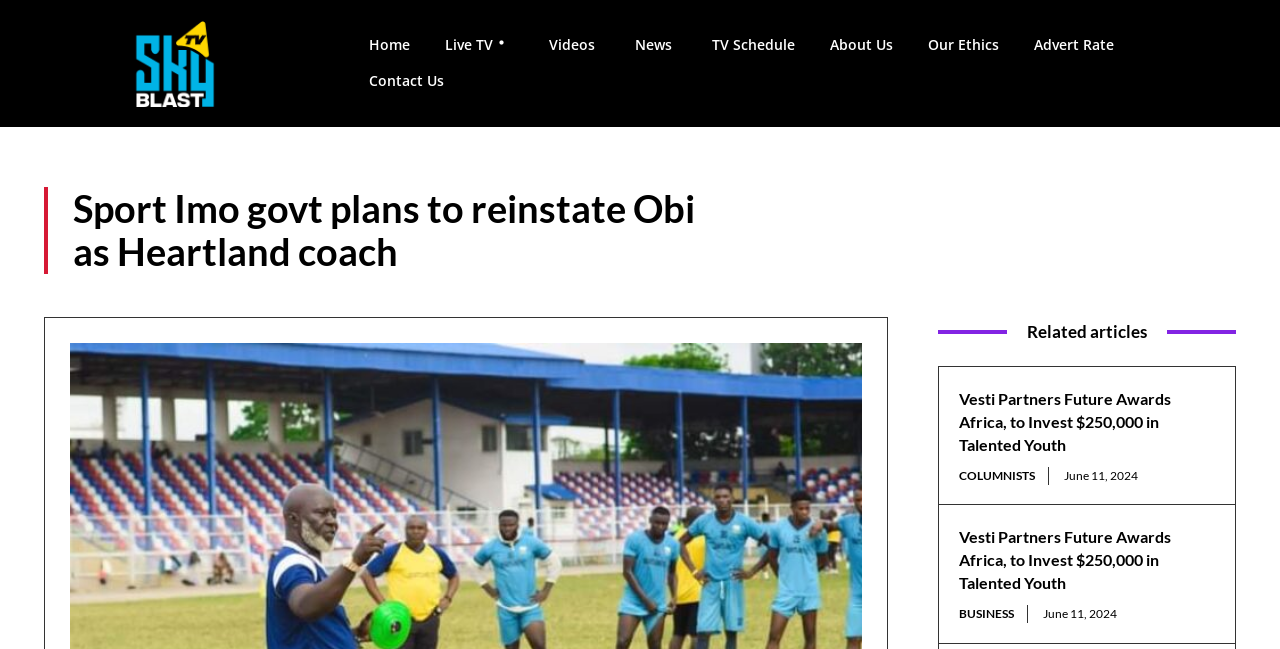Locate the bounding box coordinates of the clickable region to complete the following instruction: "Visit the Live TV page."

[0.336, 0.041, 0.413, 0.098]